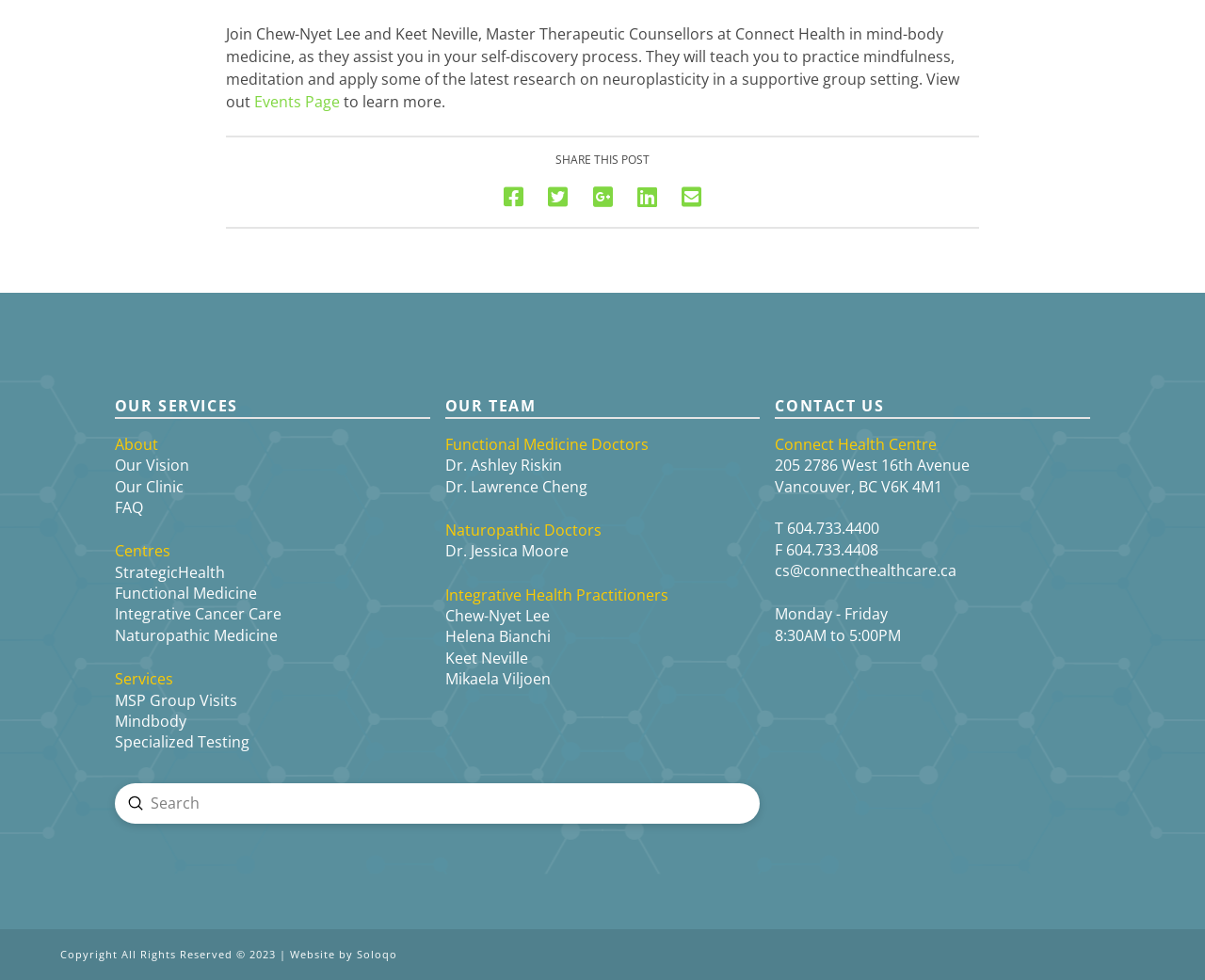Predict the bounding box coordinates of the area that should be clicked to accomplish the following instruction: "Learn more about the post". The bounding box coordinates should consist of four float numbers between 0 and 1, i.e., [left, top, right, bottom].

[0.282, 0.094, 0.37, 0.115]